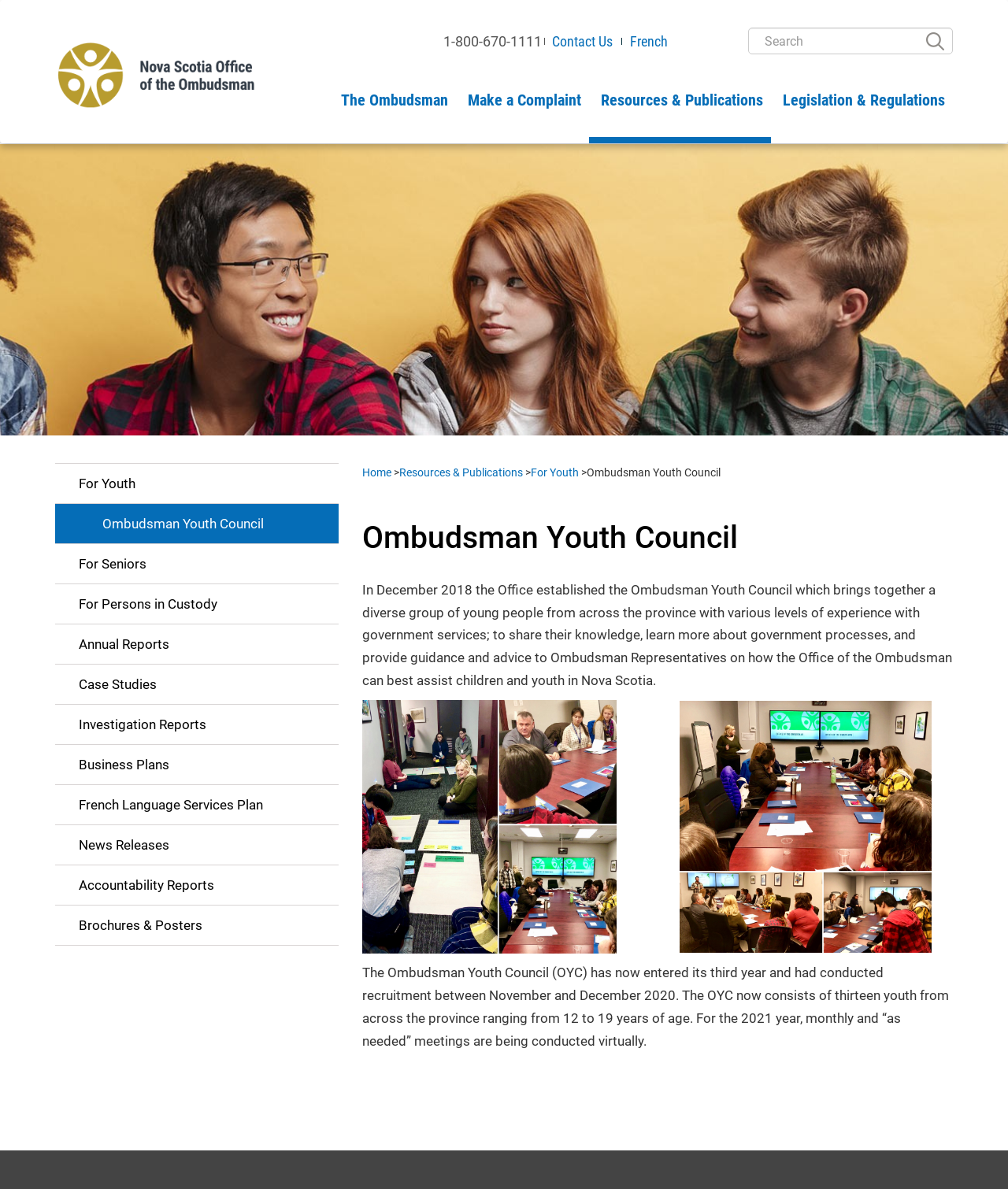Provide a short answer using a single word or phrase for the following question: 
What is the age range of the youth in the Ombudsman Youth Council?

12 to 19 years